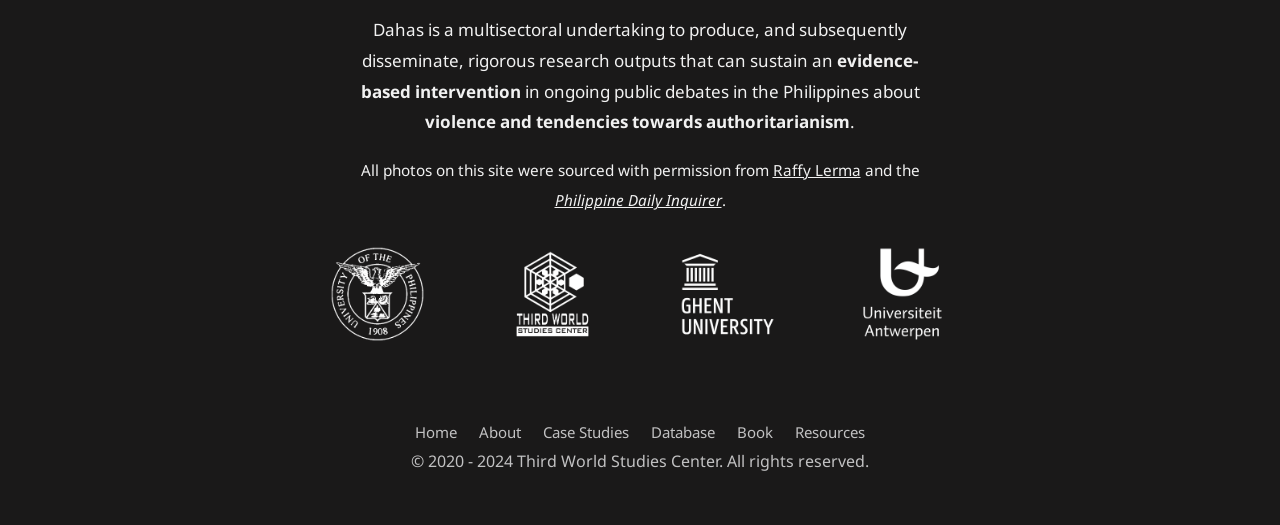Identify the bounding box coordinates of the clickable region to carry out the given instruction: "go to the Home page".

[0.324, 0.809, 0.357, 0.851]